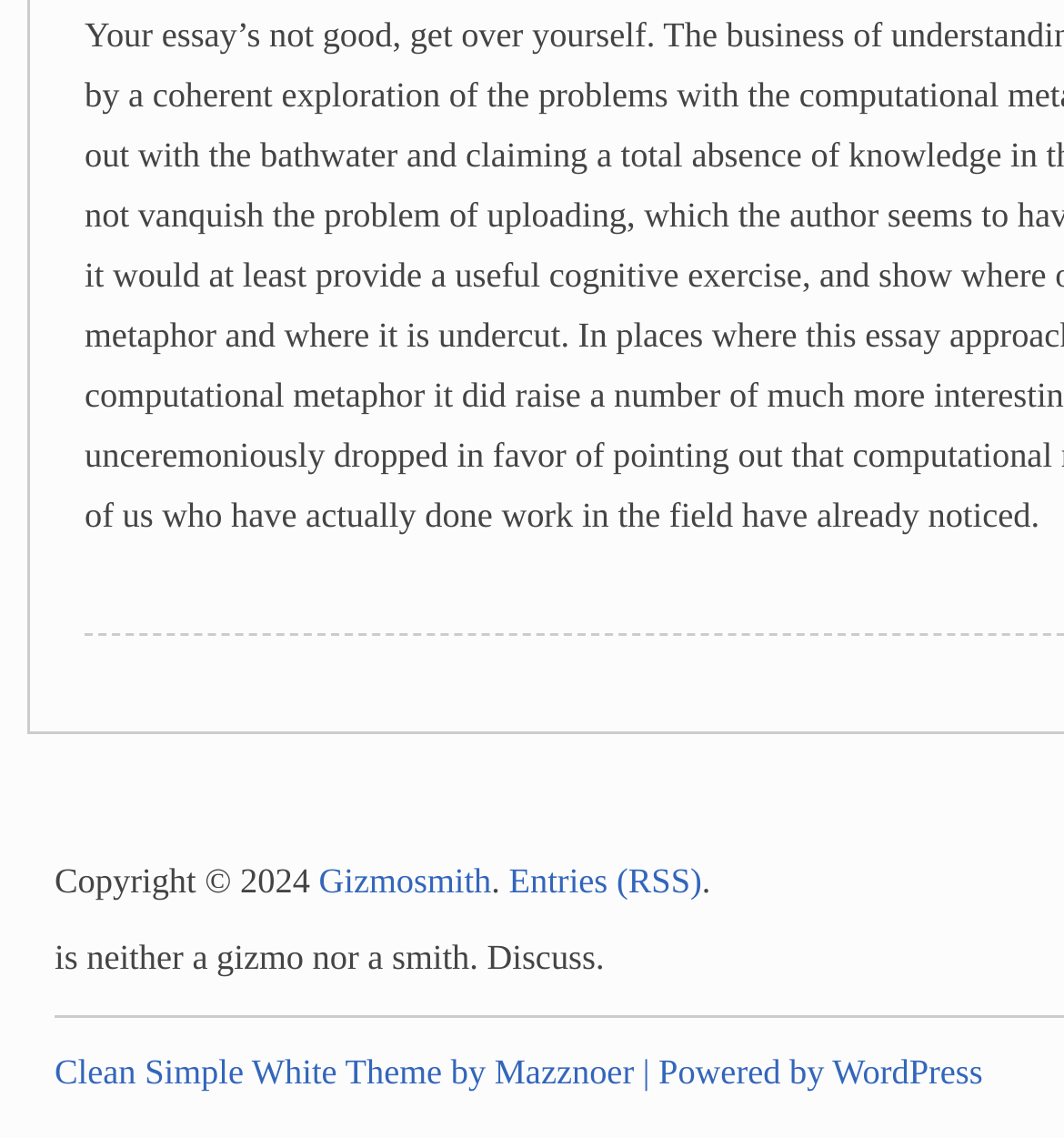What is the description of the website?
Examine the screenshot and reply with a single word or phrase.

is neither a gizmo nor a smith. Discuss.